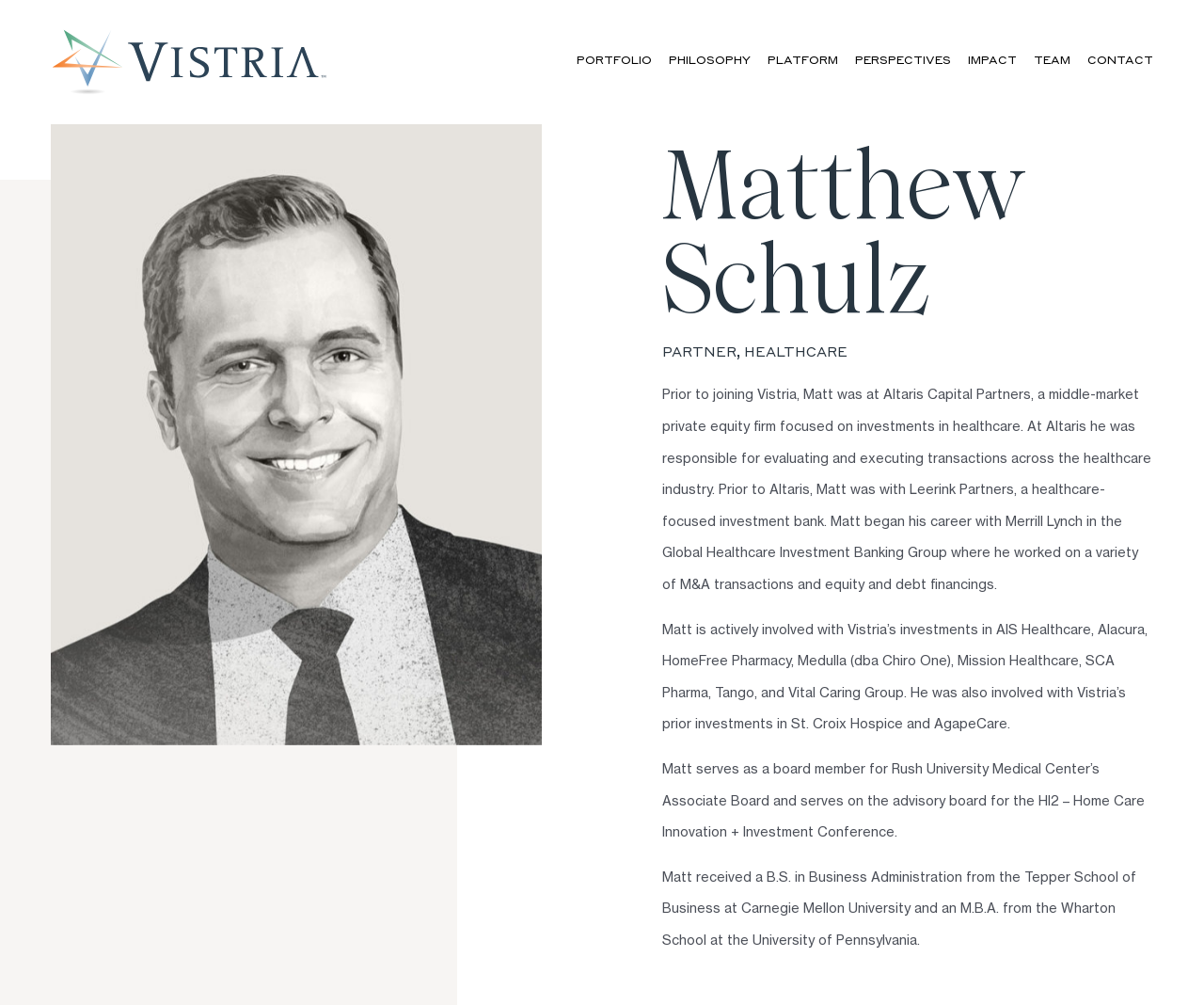What is the profession of Matthew Schulz?
Kindly offer a detailed explanation using the data available in the image.

I determined the answer by looking at the StaticText element with the text 'PARTNER, HEALTHCARE' which is located below the heading 'Matthew Schulz'.